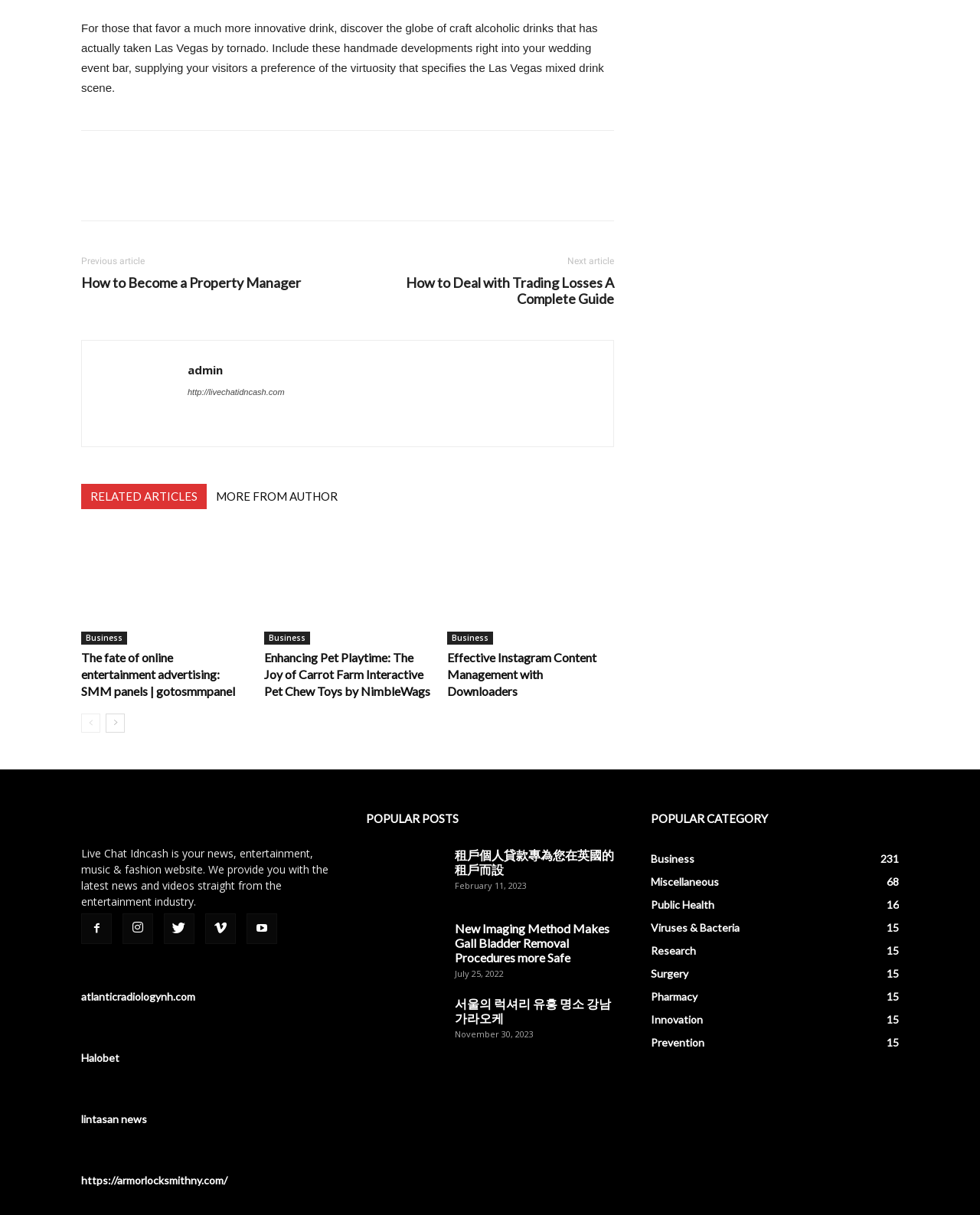Provide a brief response to the question below using a single word or phrase: 
How many popular posts are displayed?

3